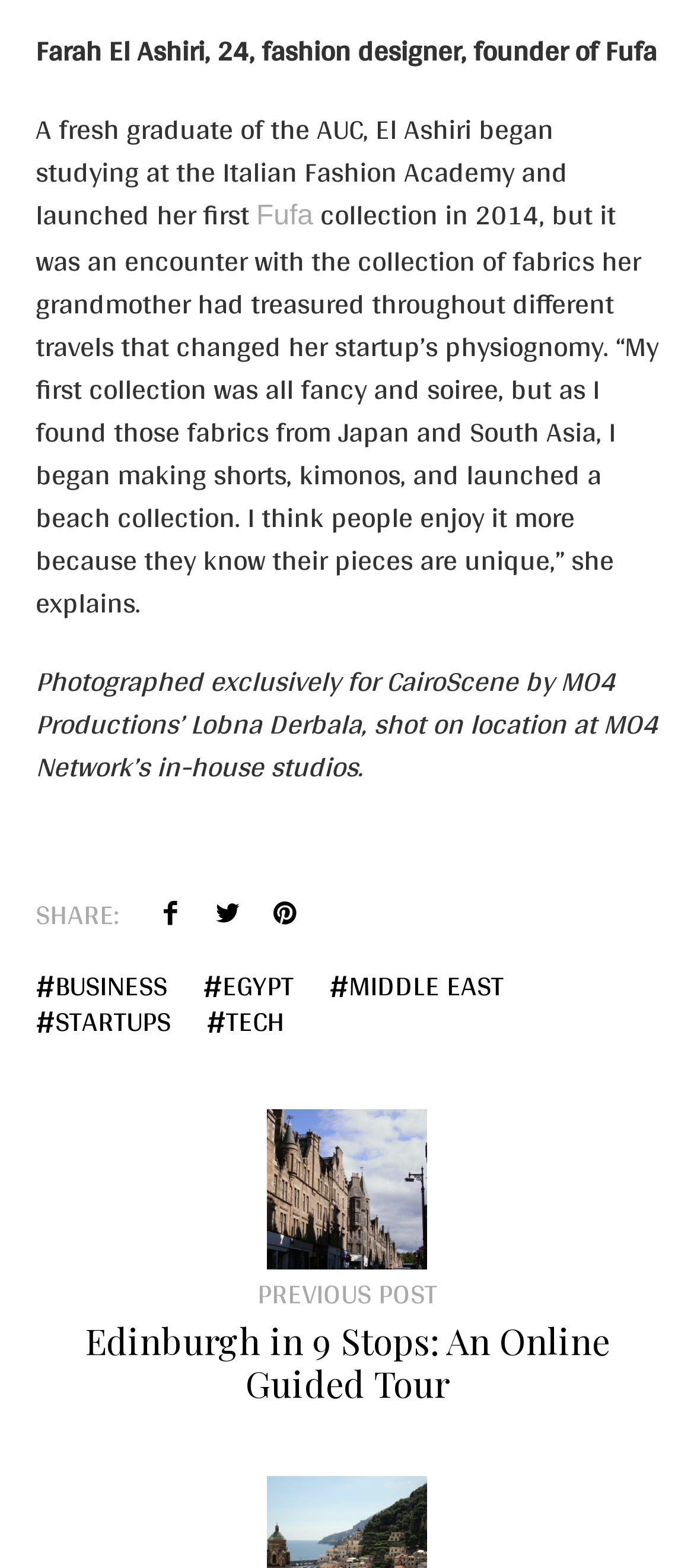Please determine the bounding box coordinates of the element to click in order to execute the following instruction: "View articles under BUSINESS category". The coordinates should be four float numbers between 0 and 1, specified as [left, top, right, bottom].

[0.051, 0.618, 0.241, 0.639]